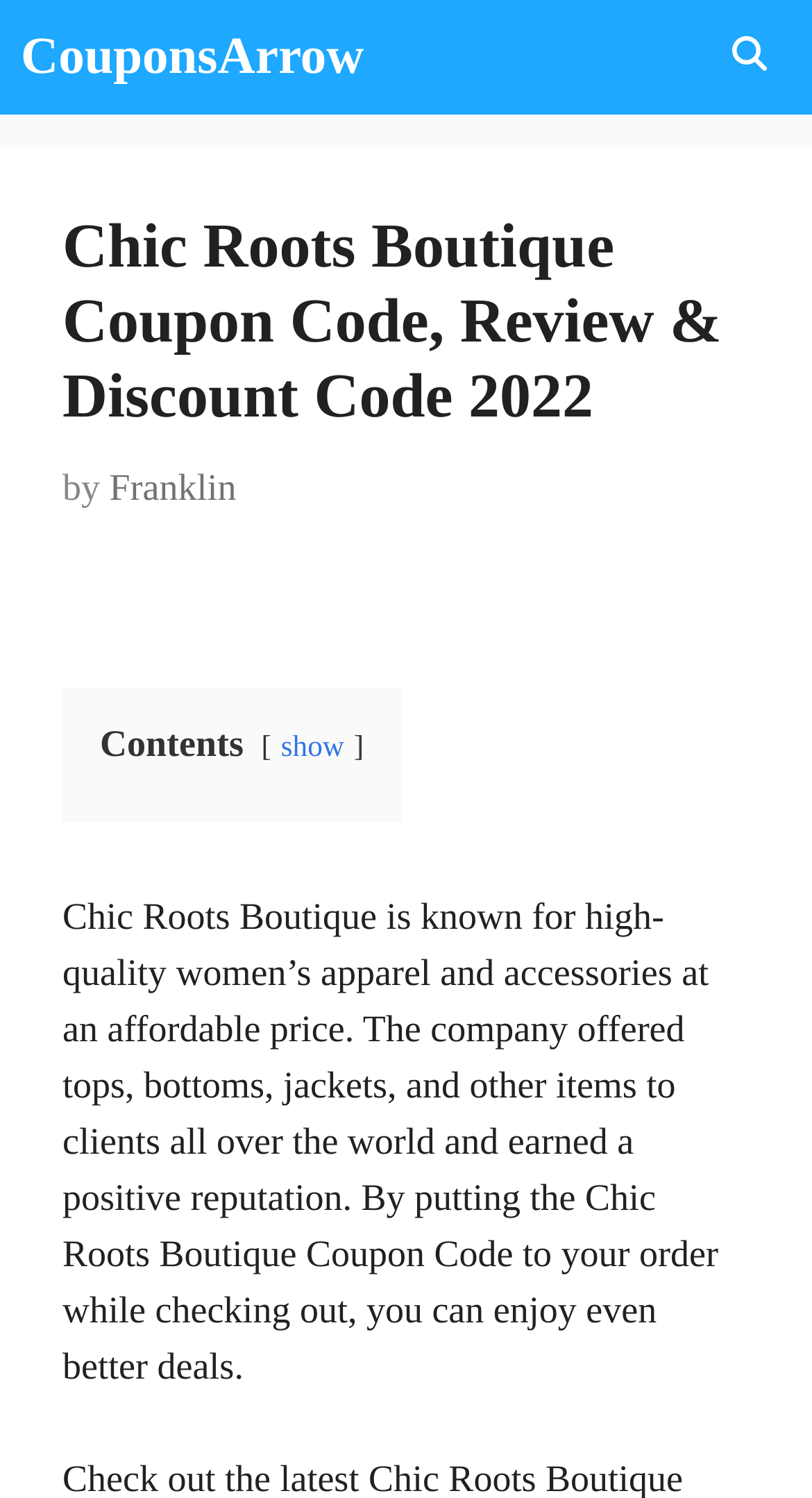What type of products does Chic Roots Boutique offer?
Answer with a single word or short phrase according to what you see in the image.

Women's apparel and accessories